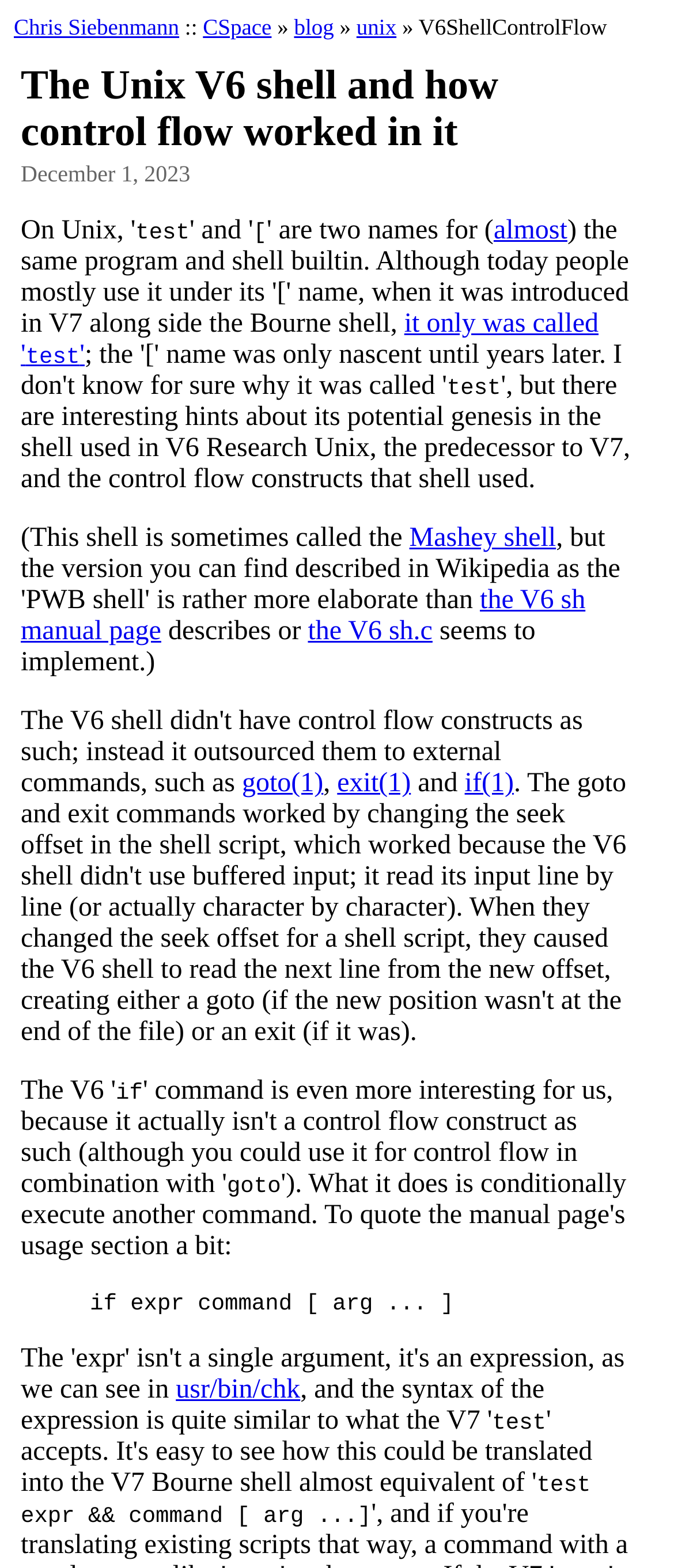What is the name of the shell sometimes called?
Based on the image, answer the question in a detailed manner.

The answer can be found by reading the text '(This shell is sometimes called the' and then following the link to 'Mashey shell'.